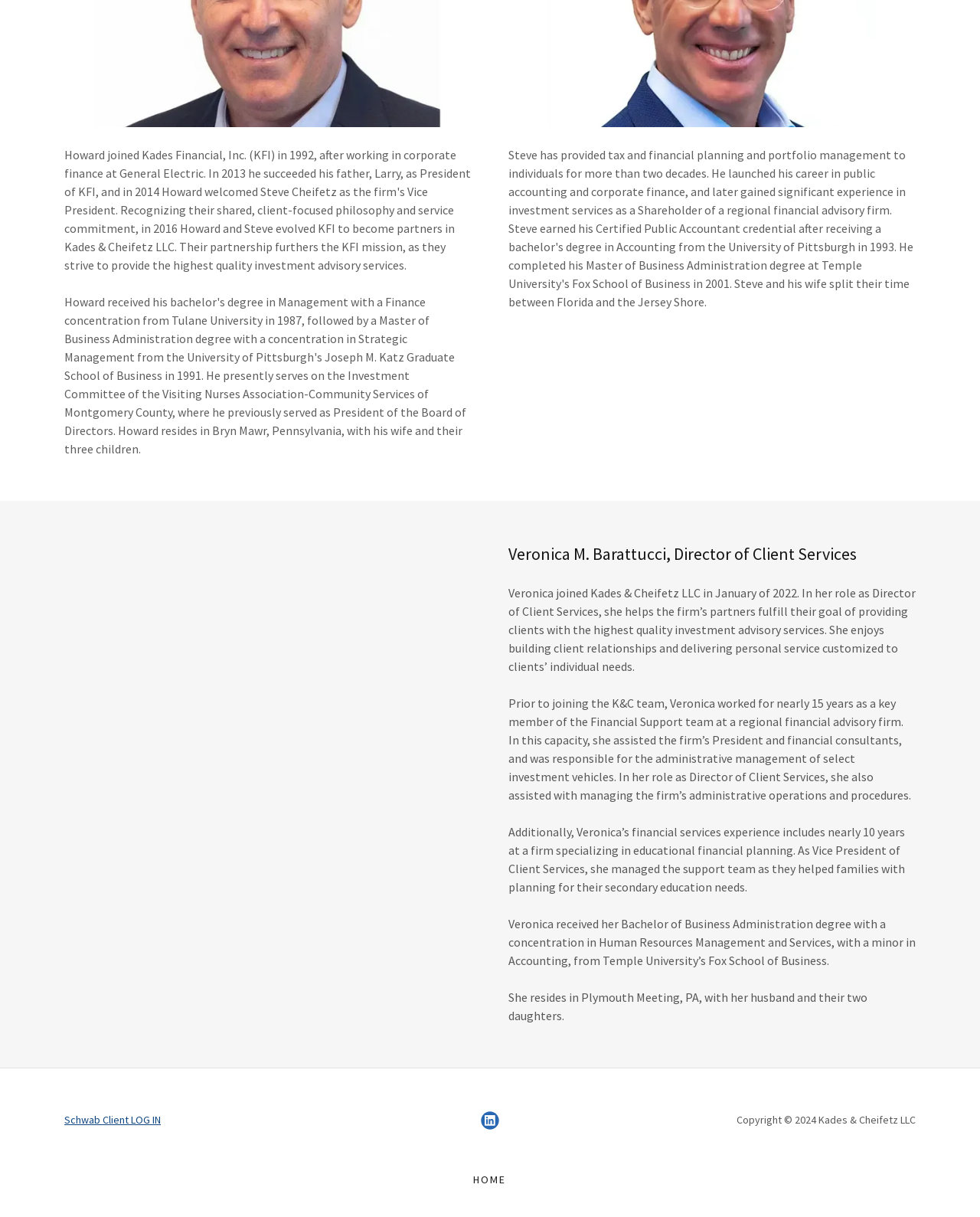Answer the question using only one word or a concise phrase: What is the name of the university Veronica graduated from?

Temple University